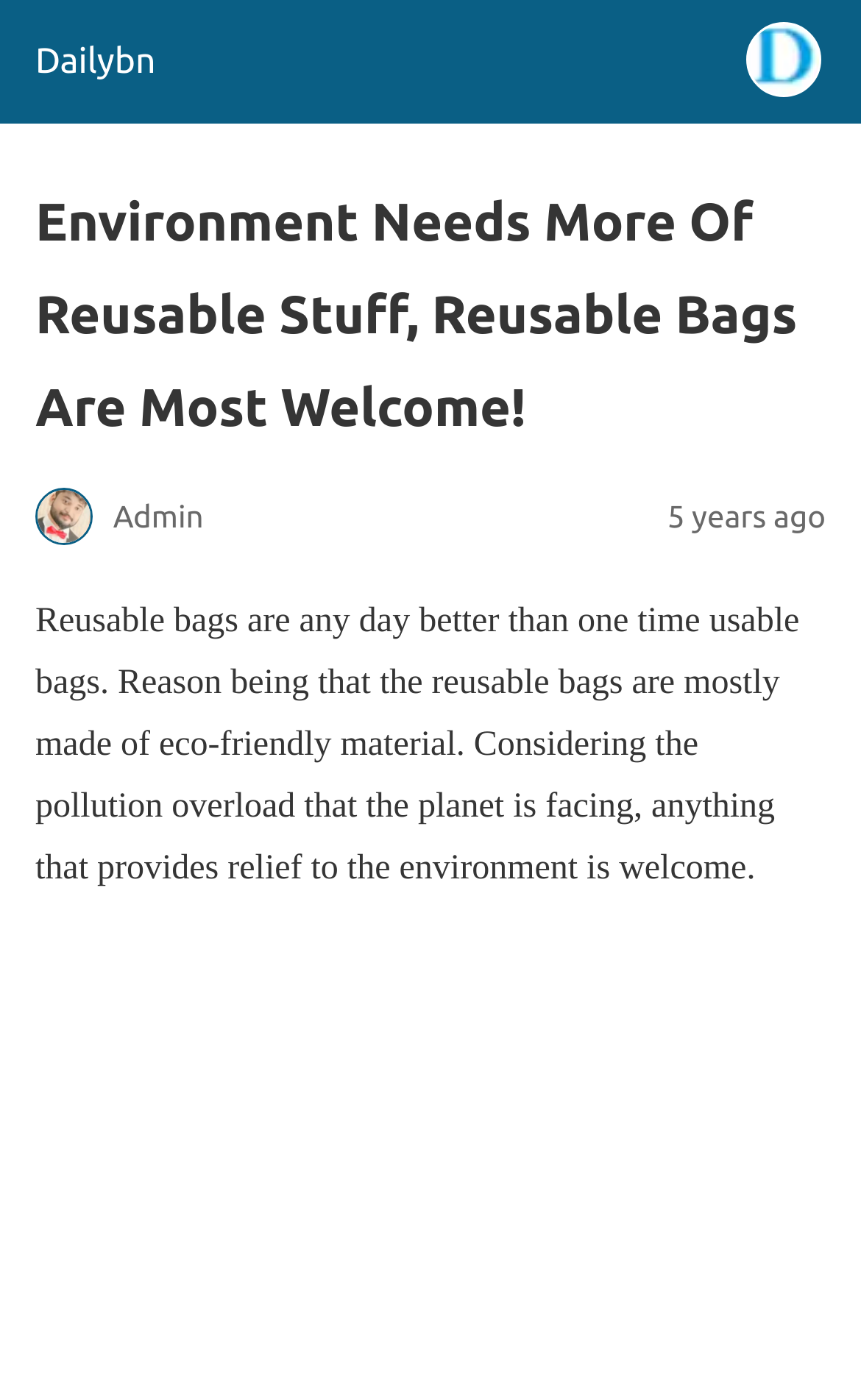What is the benefit of reusable bags?
Please answer the question with as much detail and depth as you can.

The benefit of reusable bags can be determined by reading the second sentence of the article, which states 'Considering the pollution overload that the planet is facing, anything that provides relief to the environment is welcome.' This sentence implies that reusable bags provide relief to the environment, which is a significant benefit.